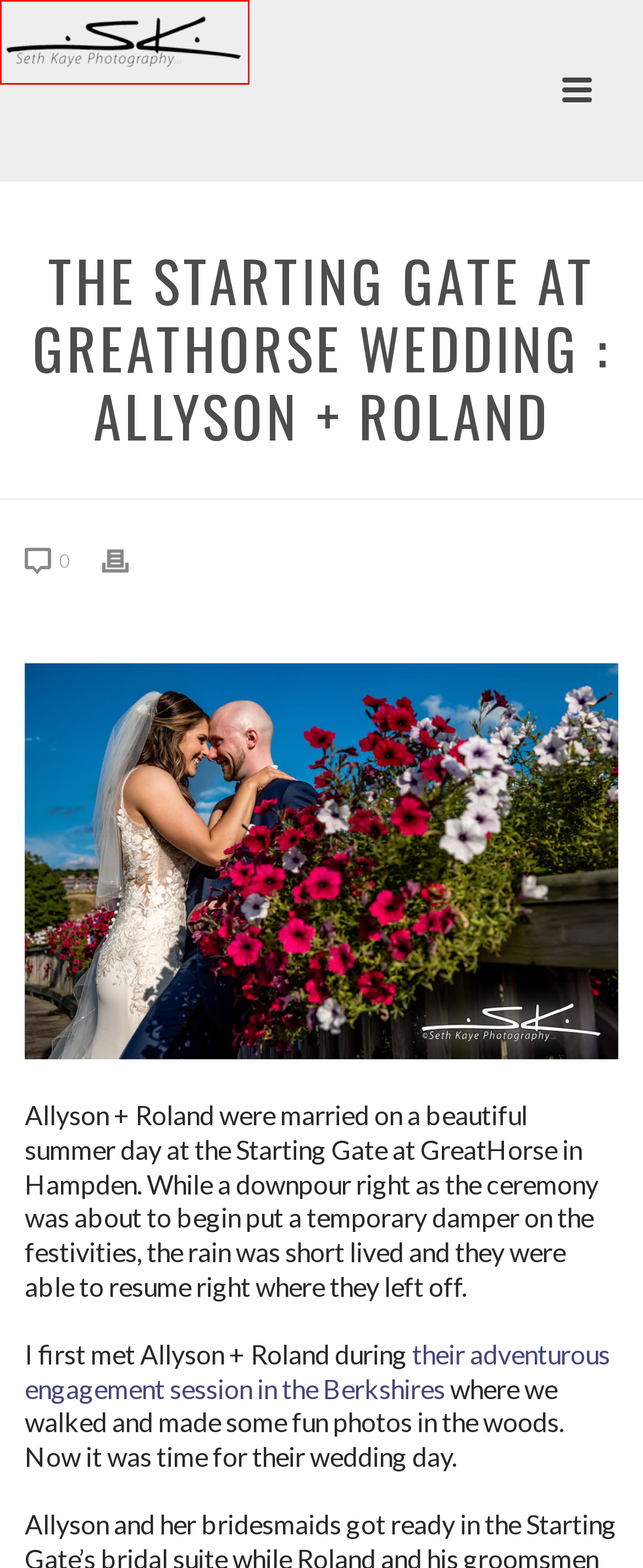A screenshot of a webpage is given, featuring a red bounding box around a UI element. Please choose the webpage description that best aligns with the new webpage after clicking the element in the bounding box. These are the descriptions:
A. Keystone Arch Bridges, Berkshires Engagement Session : Allyson + Roland - Seth Kaye Photography
B. Home - Seth Kaye Photography
C. Weckle Films
D. Engagement Sessions - Seth Kaye Photography
E. The Barn at Gibbet Hill Wedding : Jess + Jeff - Seth Kaye Photography
F. The Starting Gate at GreatHorse - Western MA premiere event venue
G. Springfield MA Florist - Flower Delivery Springfield by Durocher's Florist
H. Weddings - Seth Kaye Photography

B